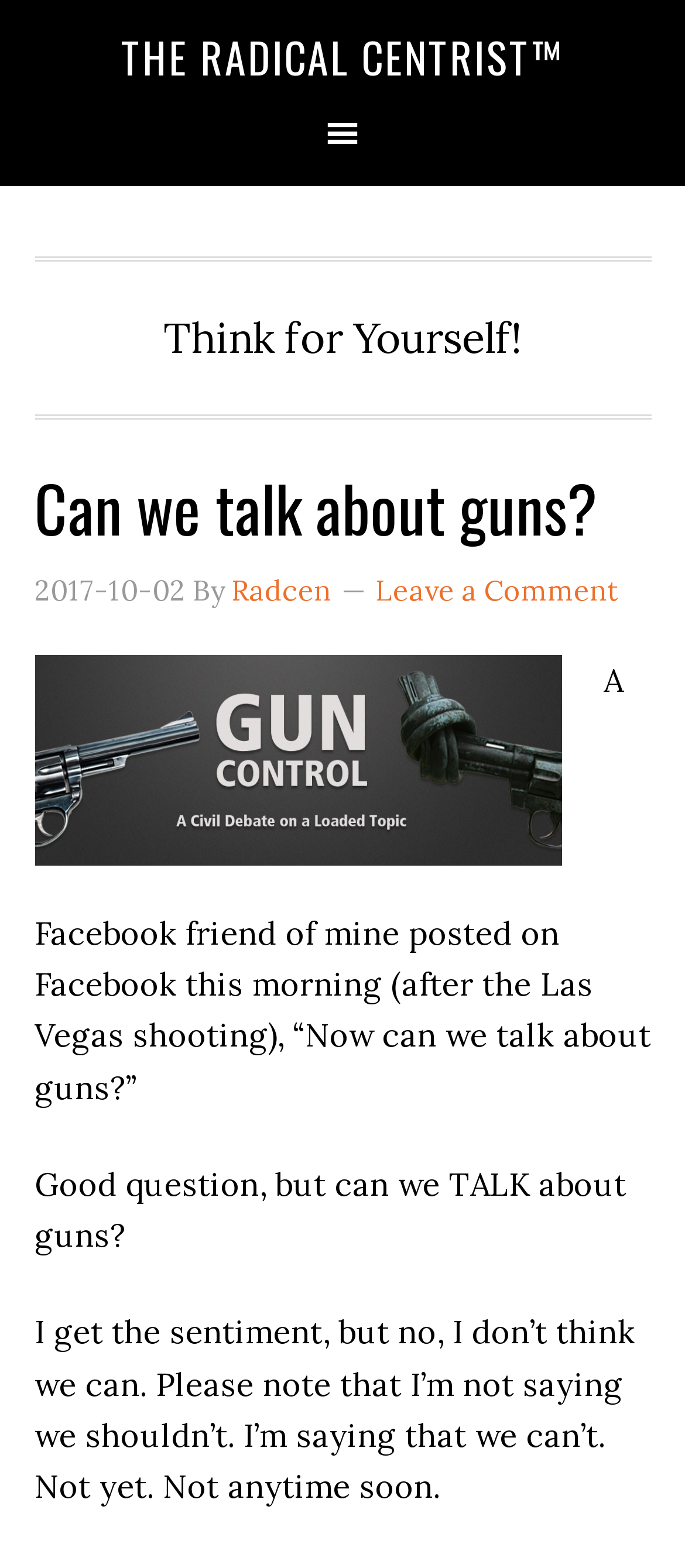Using the description: "Radcen", identify the bounding box of the corresponding UI element in the screenshot.

[0.337, 0.365, 0.483, 0.388]